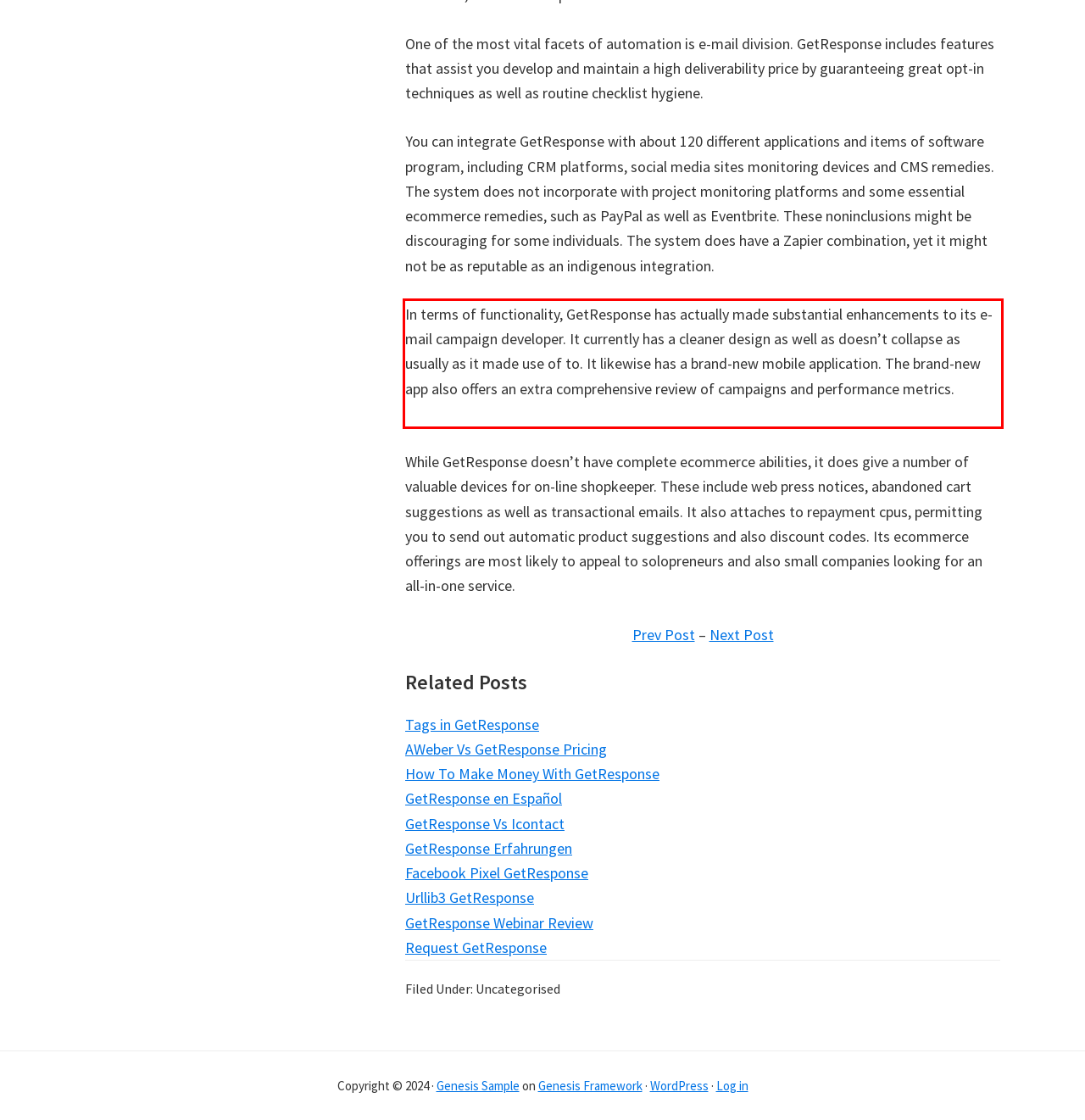Please use OCR to extract the text content from the red bounding box in the provided webpage screenshot.

In terms of functionality, GetResponse has actually made substantial enhancements to its e-mail campaign developer. It currently has a cleaner design as well as doesn’t collapse as usually as it made use of to. It likewise has a brand-new mobile application. The brand-new app also offers an extra comprehensive review of campaigns and performance metrics. GetResponse Professional